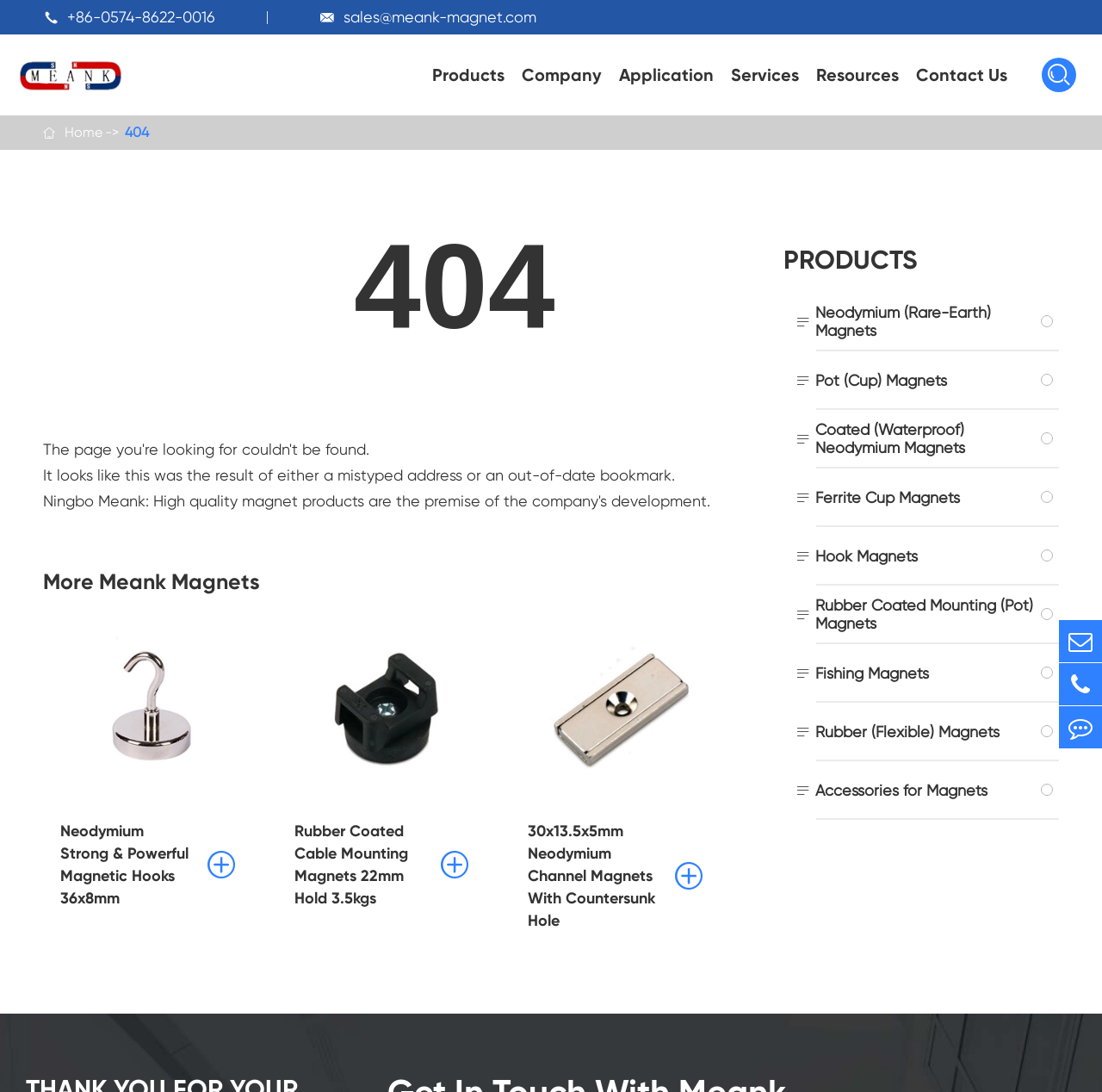Please determine the bounding box coordinates of the section I need to click to accomplish this instruction: "Click the 'Home' link".

[0.059, 0.106, 0.093, 0.137]